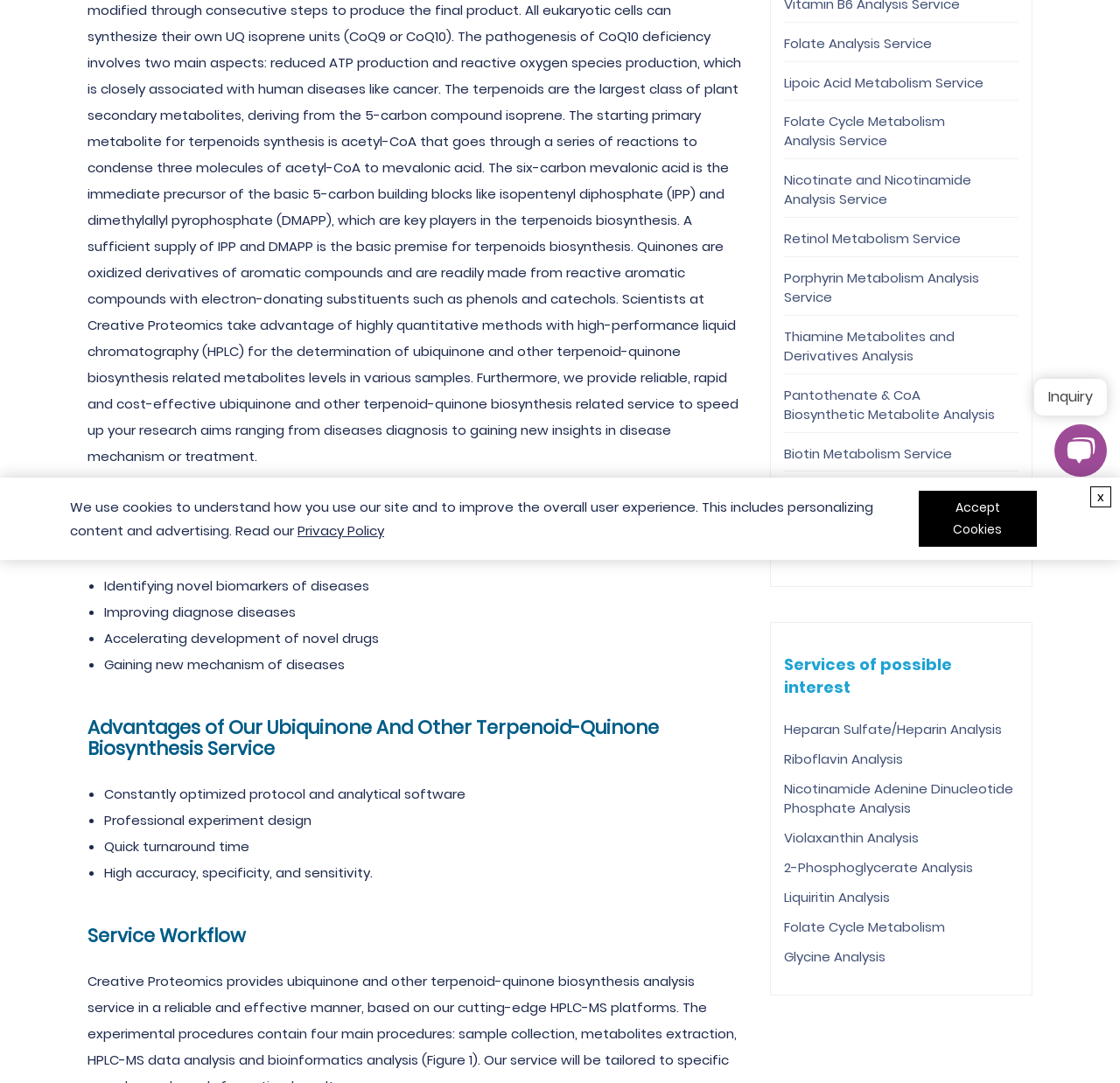Locate the UI element described as follows: "x". Return the bounding box coordinates as four float numbers between 0 and 1 in the order [left, top, right, bottom].

[0.973, 0.449, 0.992, 0.468]